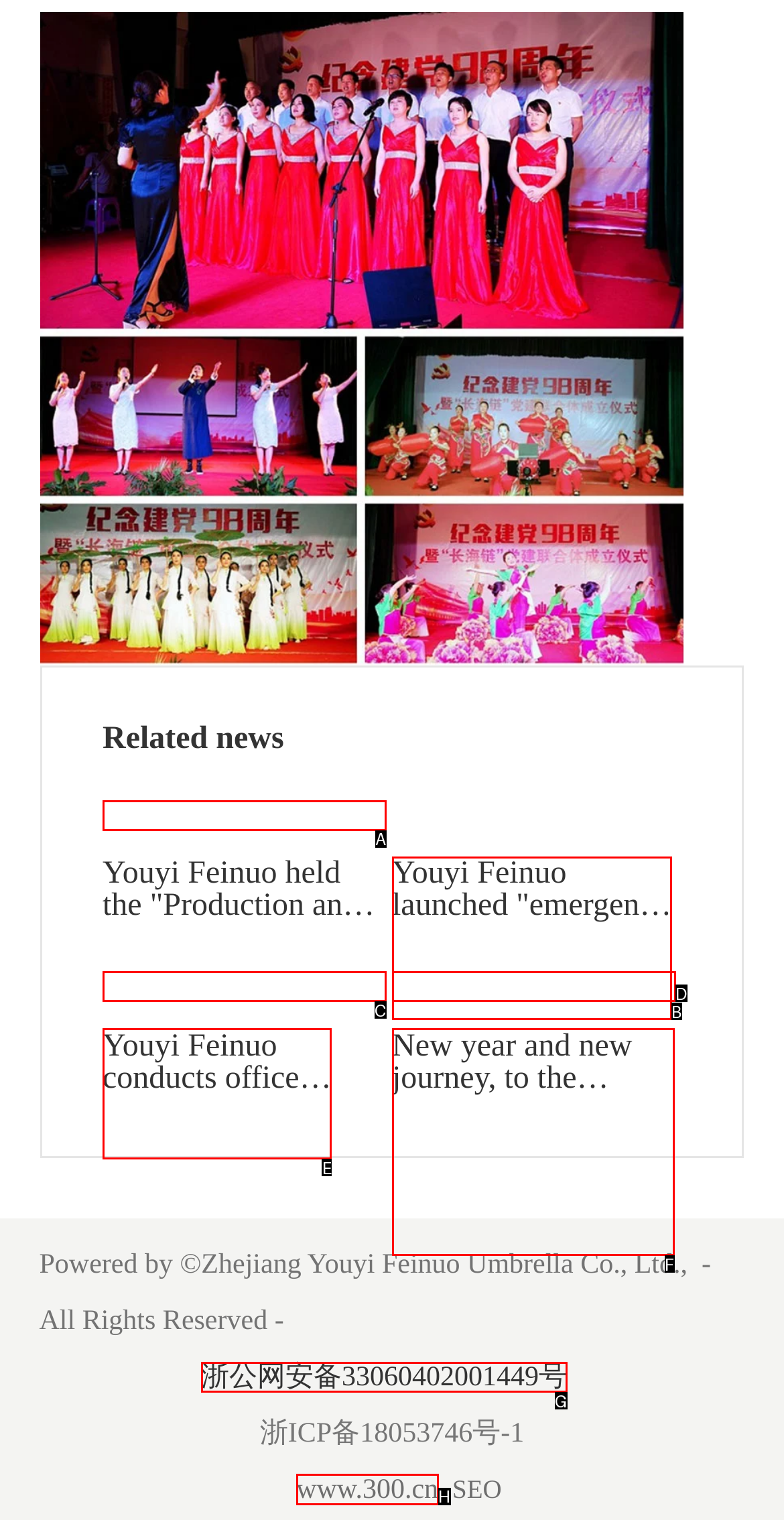Determine which HTML element should be clicked for this task: Click on 'www.300.cn'
Provide the option's letter from the available choices.

H